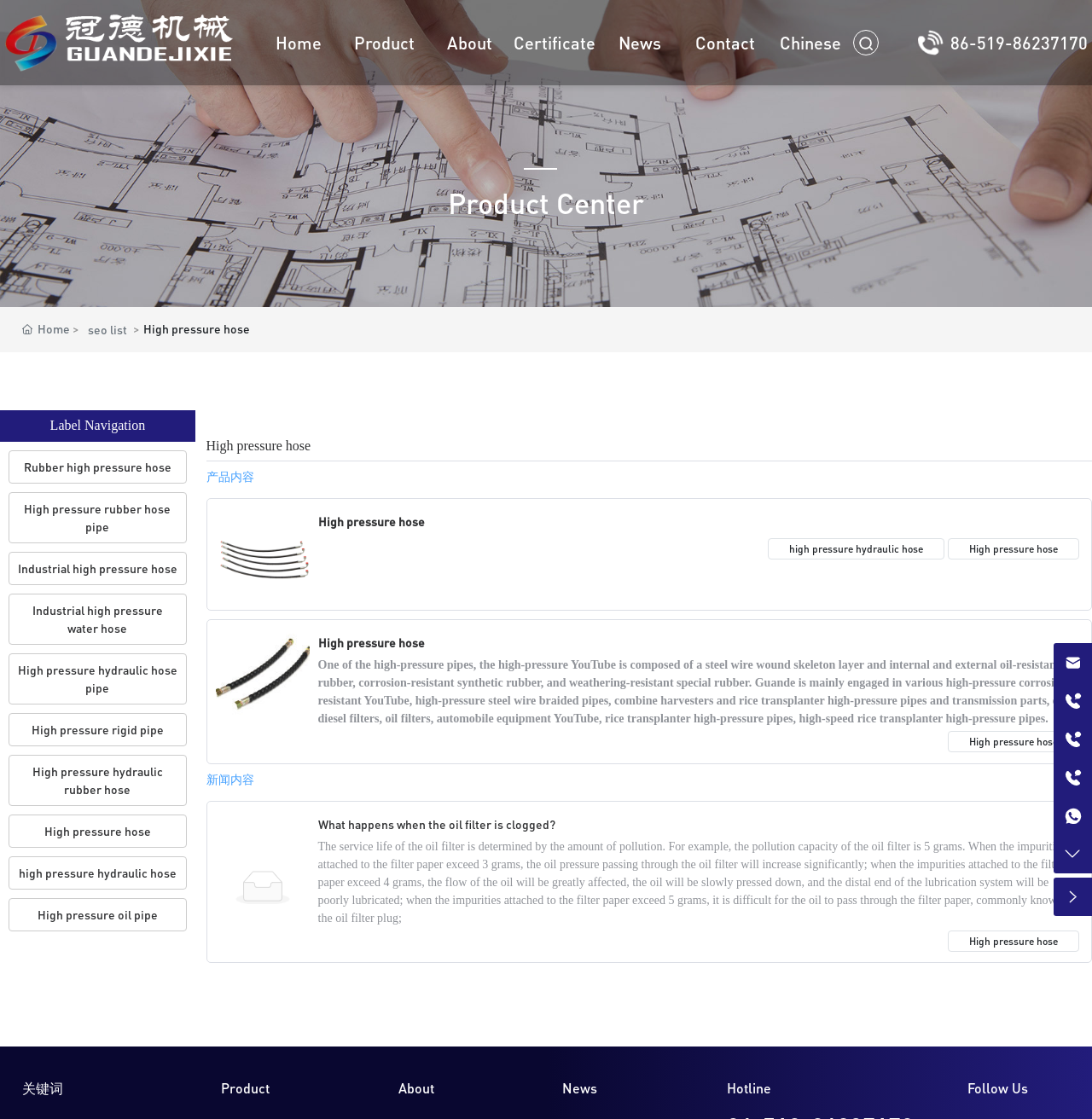Identify the bounding box coordinates of the element that should be clicked to fulfill this task: "Contact us through phone". The coordinates should be provided as four float numbers between 0 and 1, i.e., [left, top, right, bottom].

[0.793, 0.651, 0.941, 0.675]